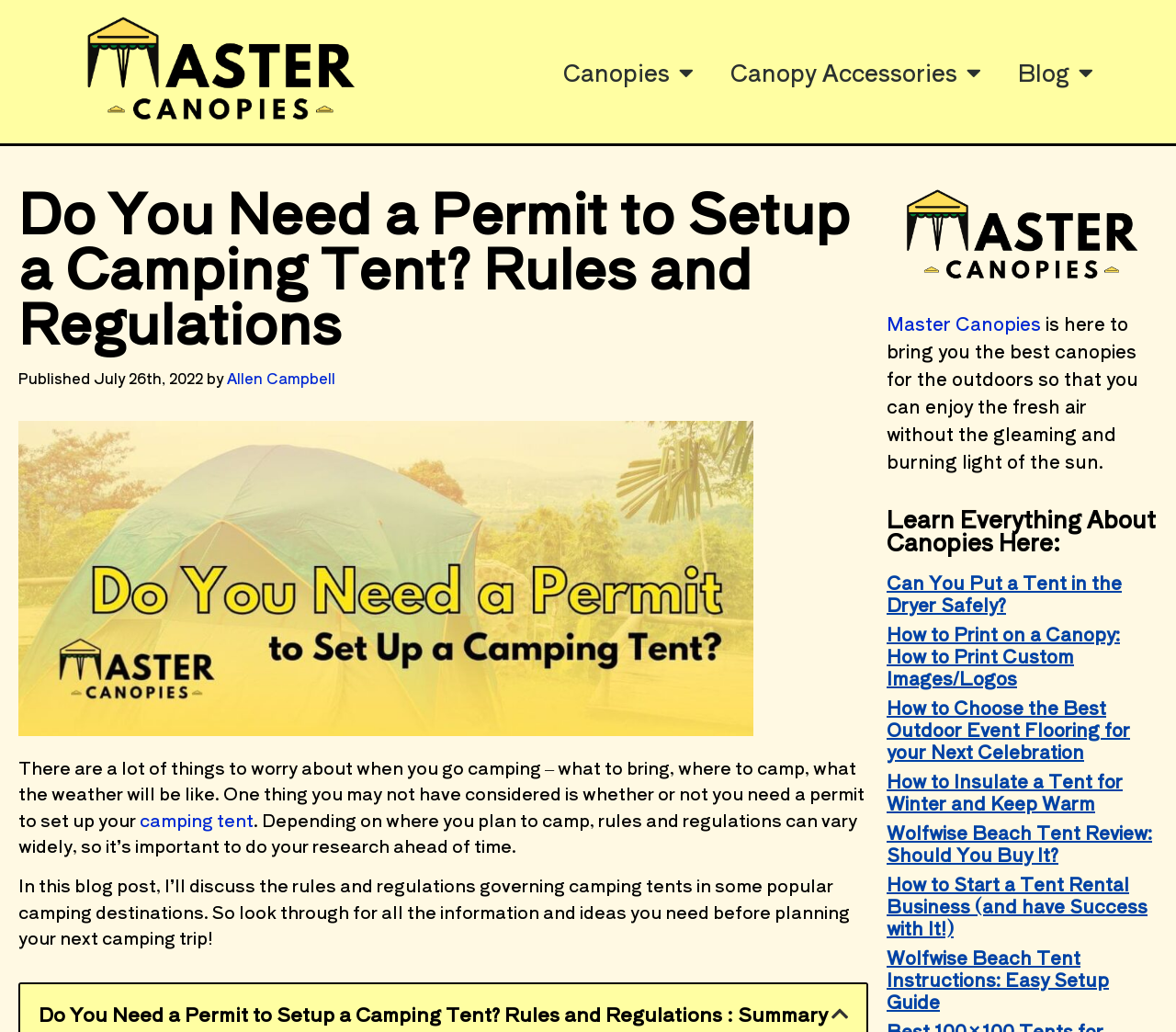Provide the bounding box coordinates of the section that needs to be clicked to accomplish the following instruction: "Visit the 'Master Canopies' website."

[0.754, 0.3, 0.885, 0.326]